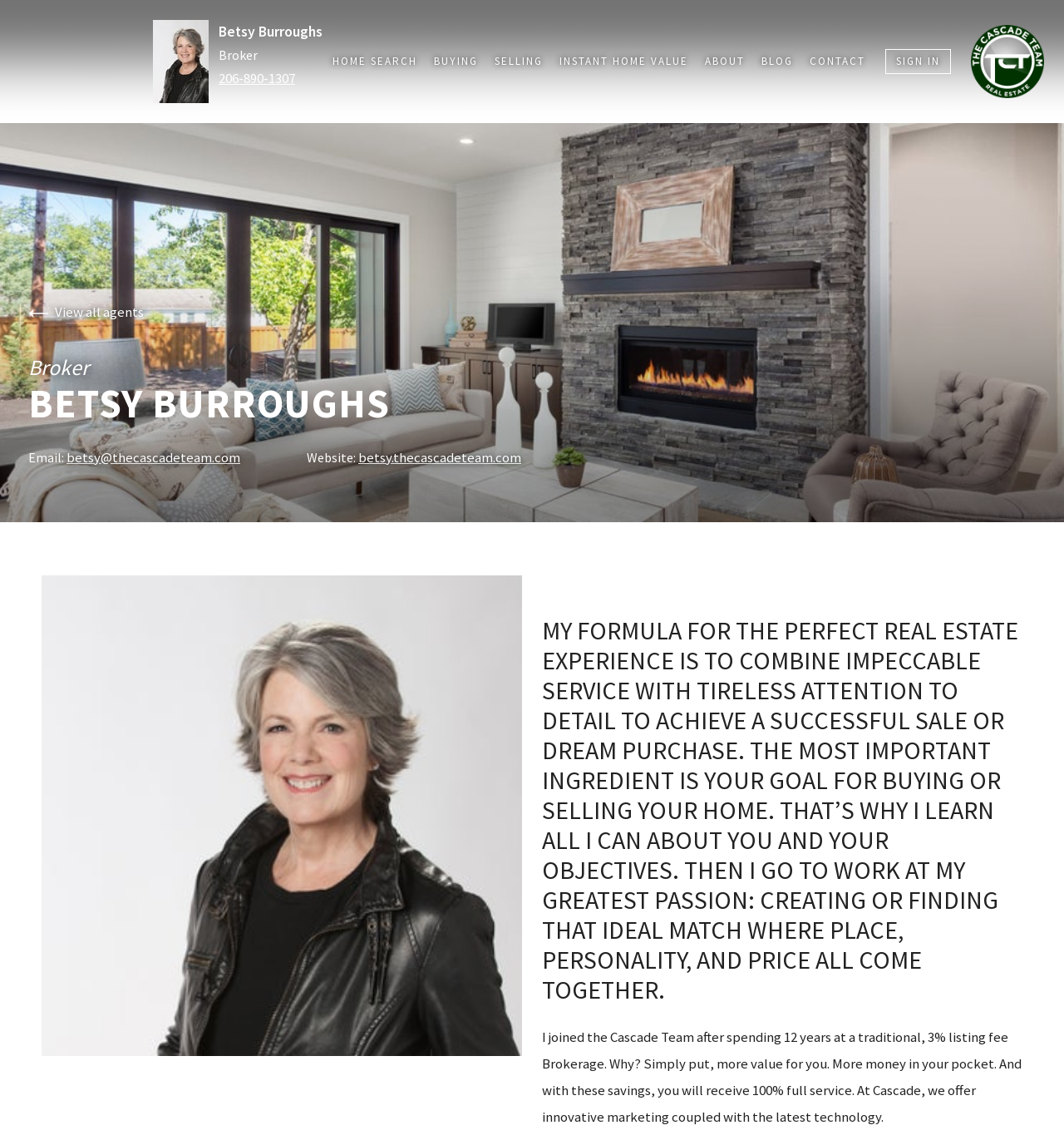How many images are there on the webpage? Observe the screenshot and provide a one-word or short phrase answer.

5